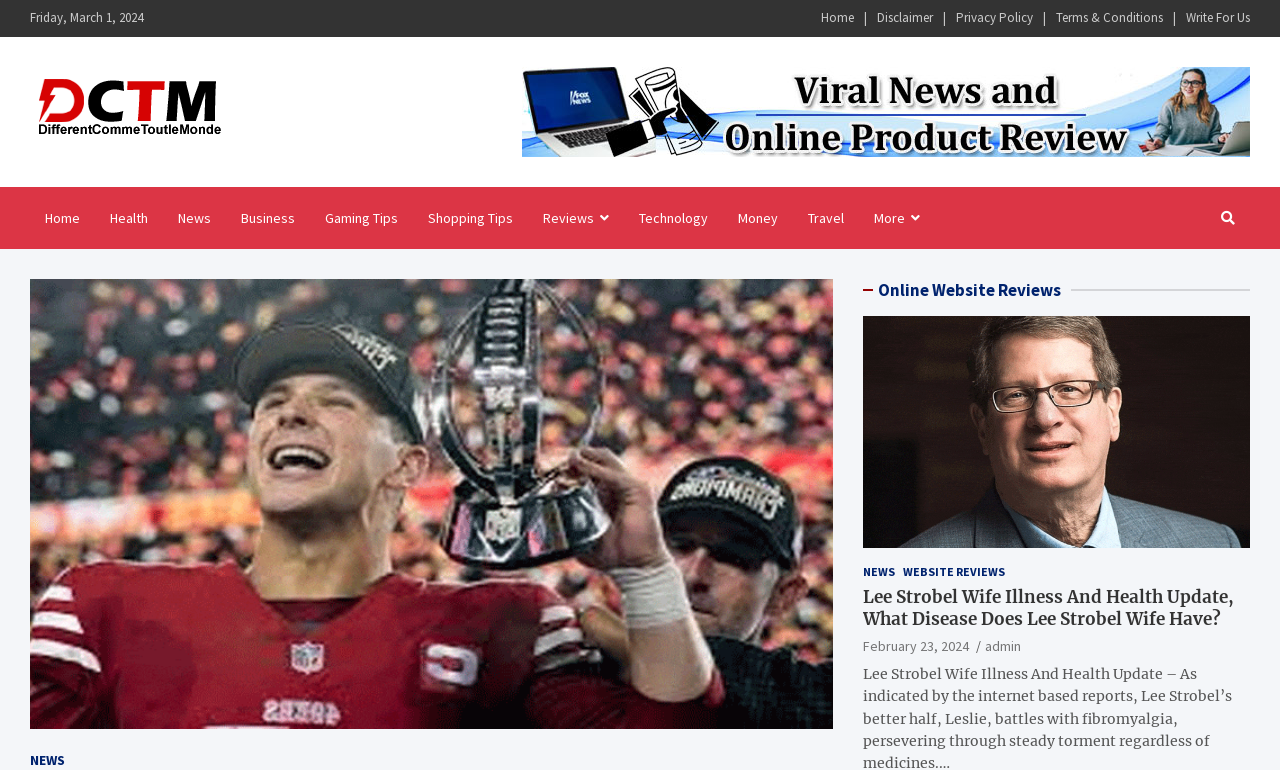Could you determine the bounding box coordinates of the clickable element to complete the instruction: "Click the Home button"? Provide the coordinates as four float numbers between 0 and 1, i.e., [left, top, right, bottom].

[0.641, 0.012, 0.667, 0.034]